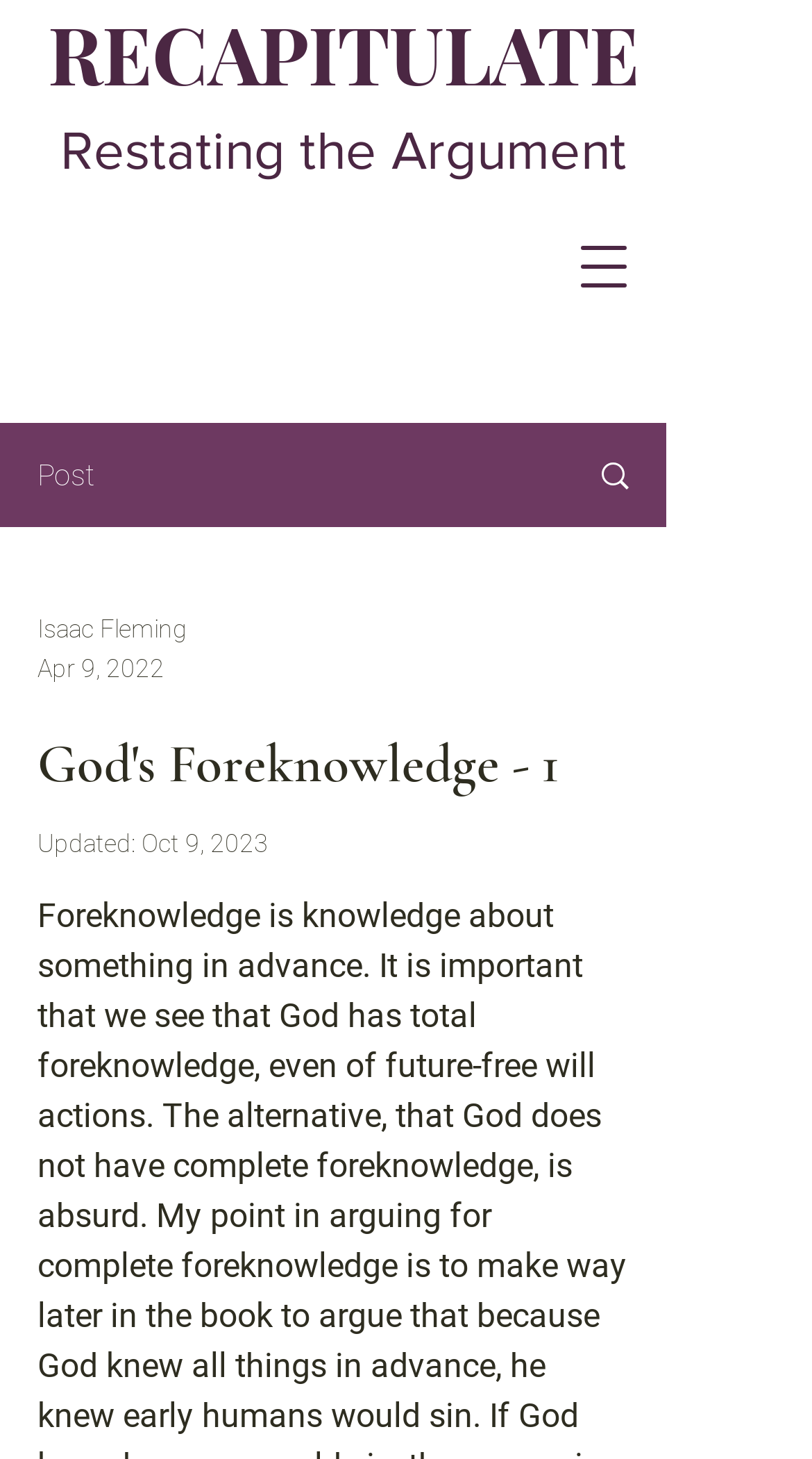What is the title of the link above the image?
Look at the image and respond with a one-word or short phrase answer.

God's Foreknowledge - 1